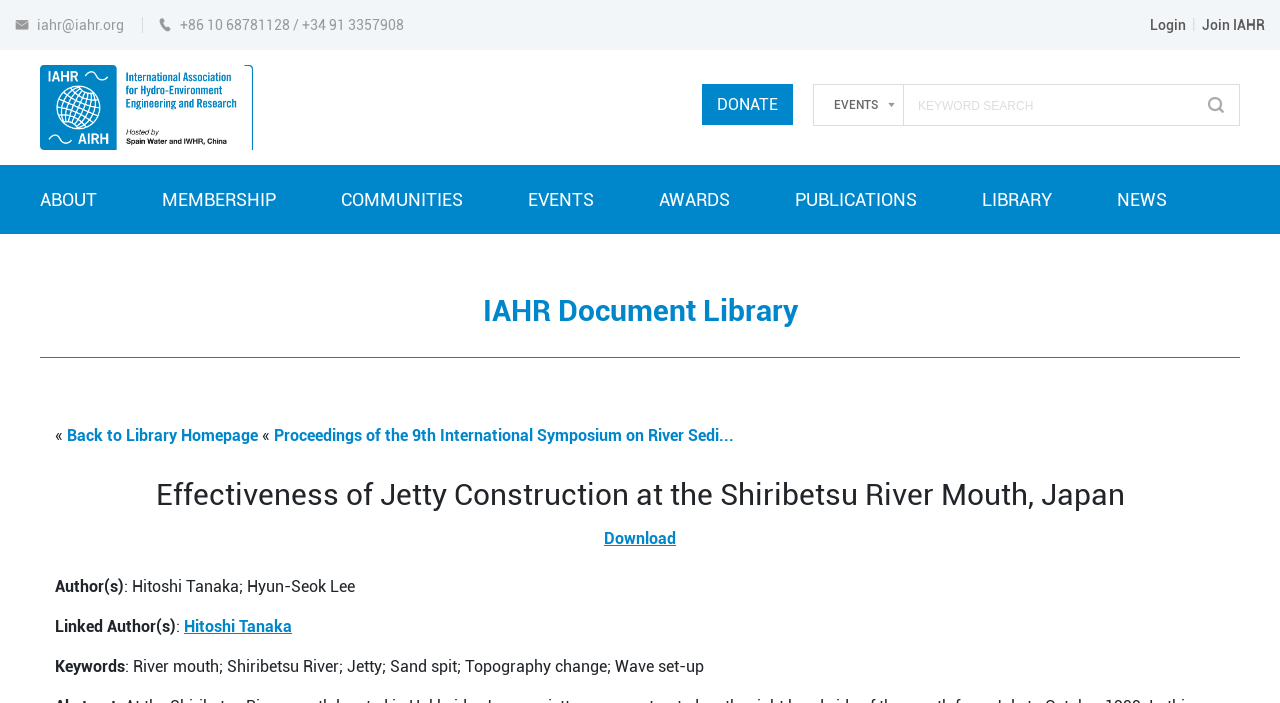Use a single word or phrase to answer the question: What can be downloaded from this page?

Document